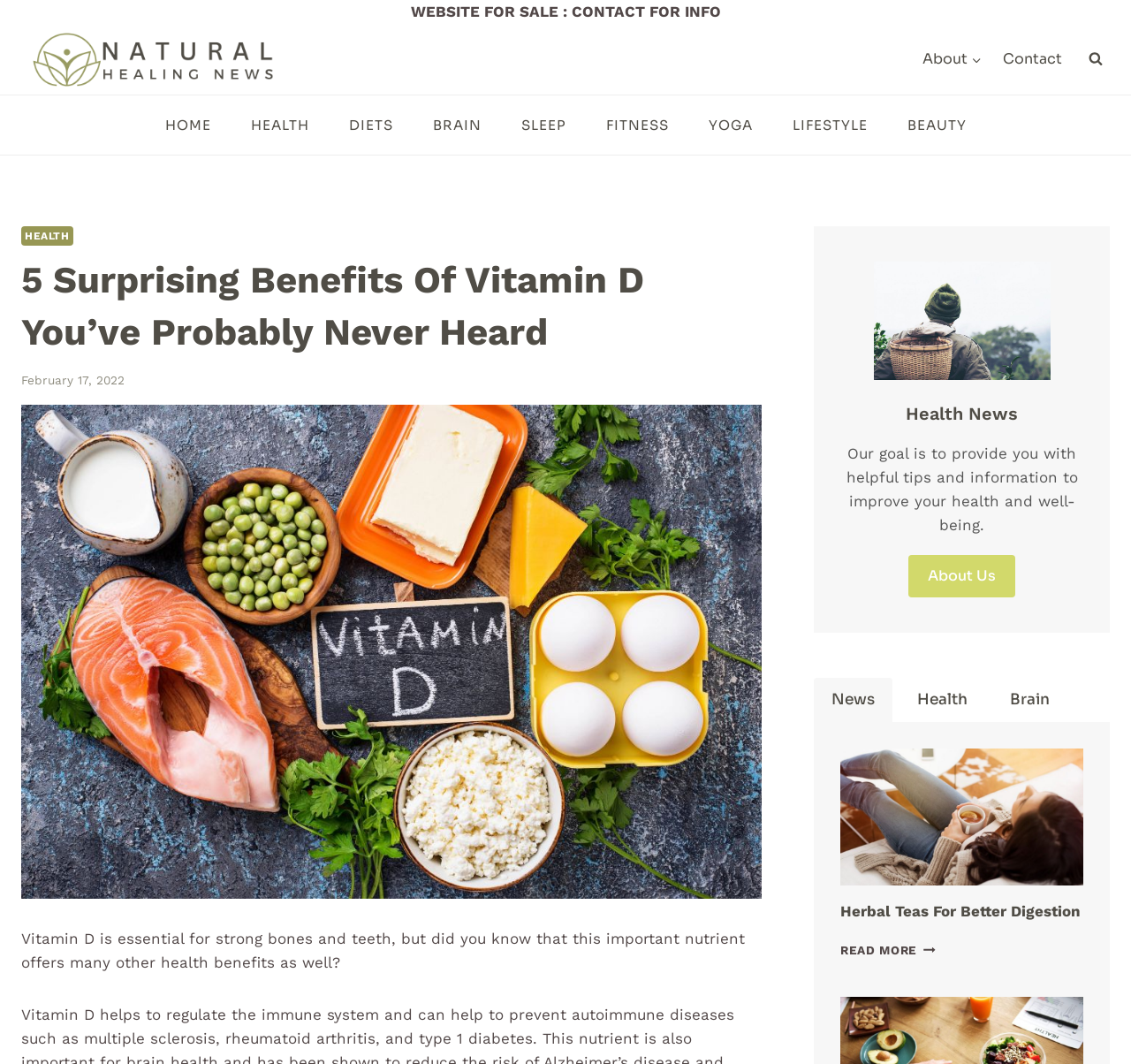Locate the bounding box coordinates of the area to click to fulfill this instruction: "View the 'Search Form'". The bounding box should be presented as four float numbers between 0 and 1, in the order [left, top, right, bottom].

[0.956, 0.043, 0.981, 0.069]